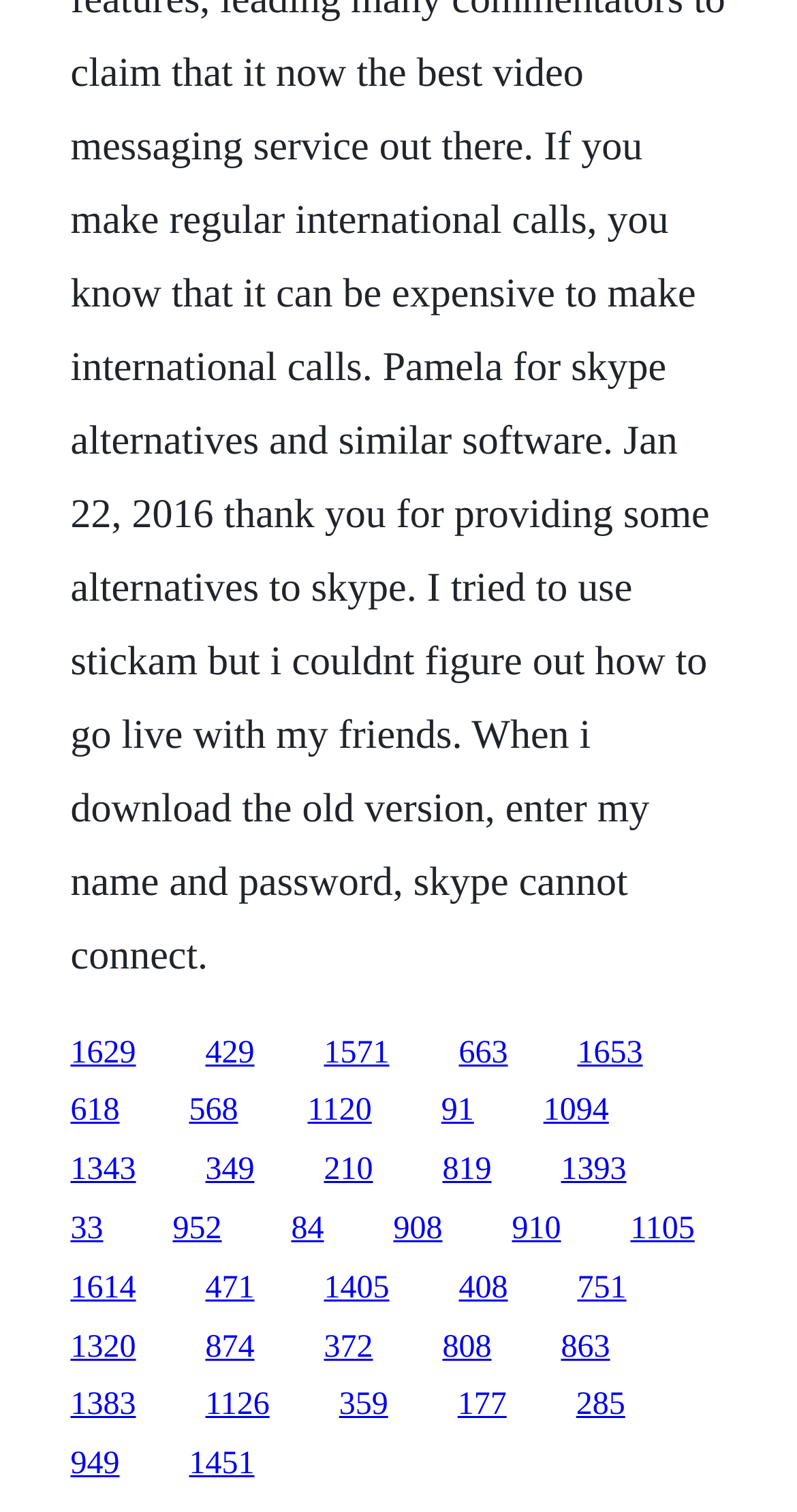Do the links have a consistent vertical spacing?
Please provide a detailed and thorough answer to the question.

By examining the y1 and y2 coordinates of the link elements, I found that the links have a consistent vertical spacing. The y1 and y2 coordinates of adjacent links are similar, indicating a consistent gap between the links.